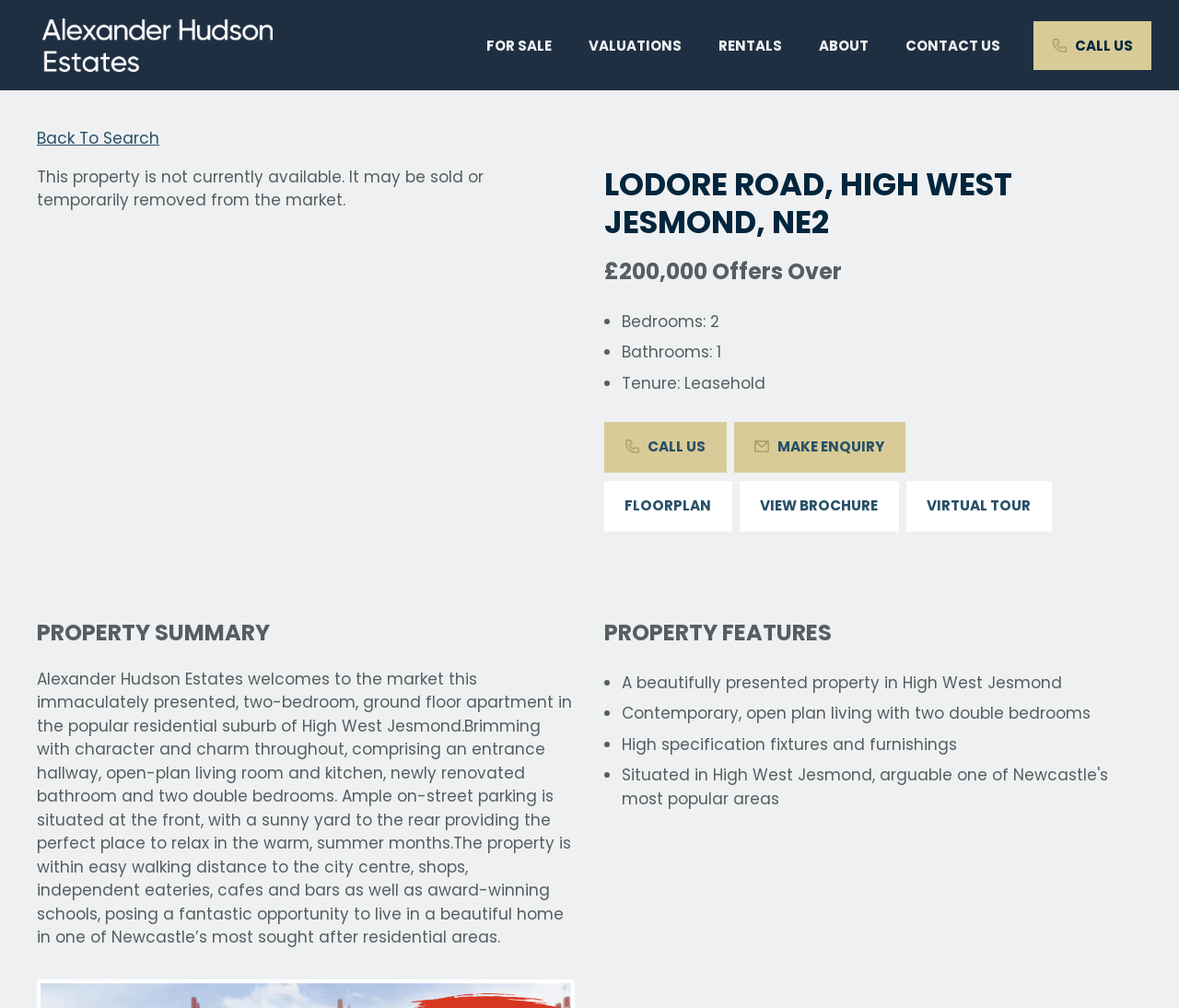Provide a short answer to the following question with just one word or phrase: What is the tenure of the property?

Leasehold